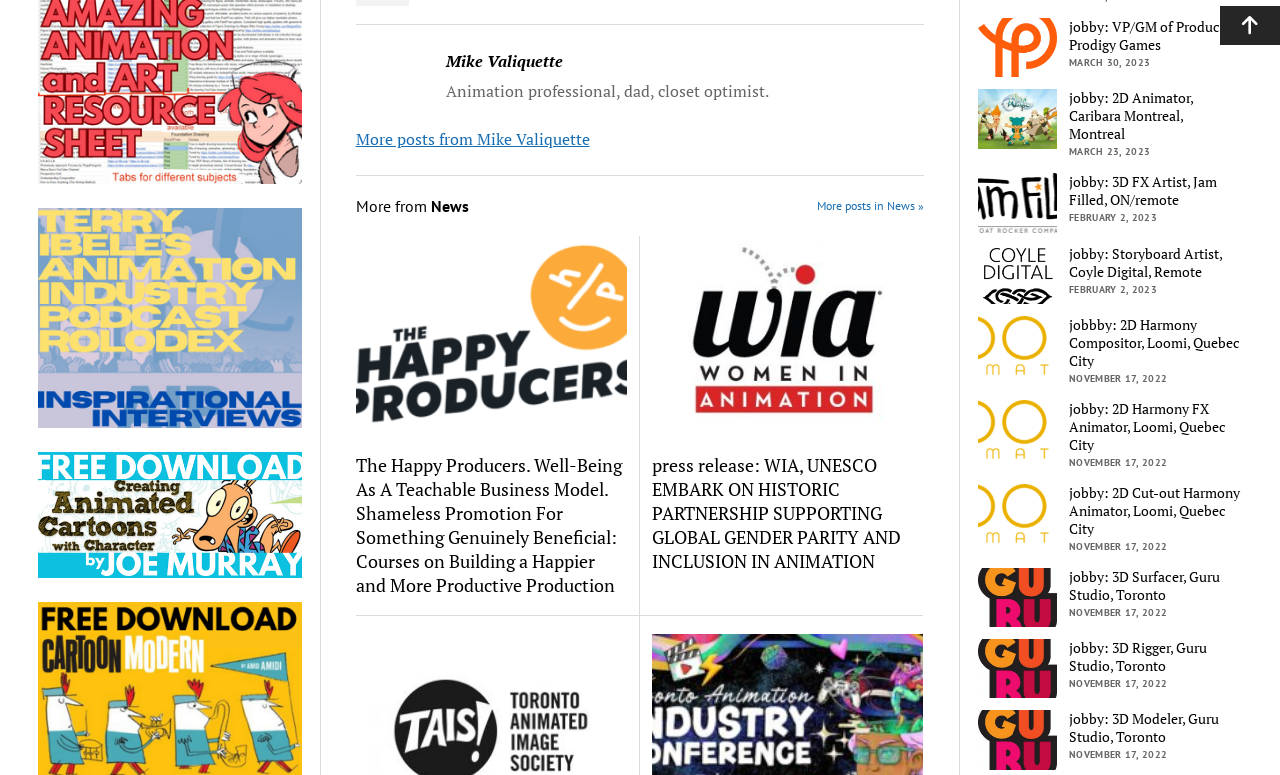What is the category of the post 'The Happy Producers...'?
Please give a detailed and elaborate explanation in response to the question.

I found the link 'The Happy Producers...' and noticed that it is below the text 'More from' and 'News'. This suggests that the post 'The Happy Producers...' belongs to the 'News' category.